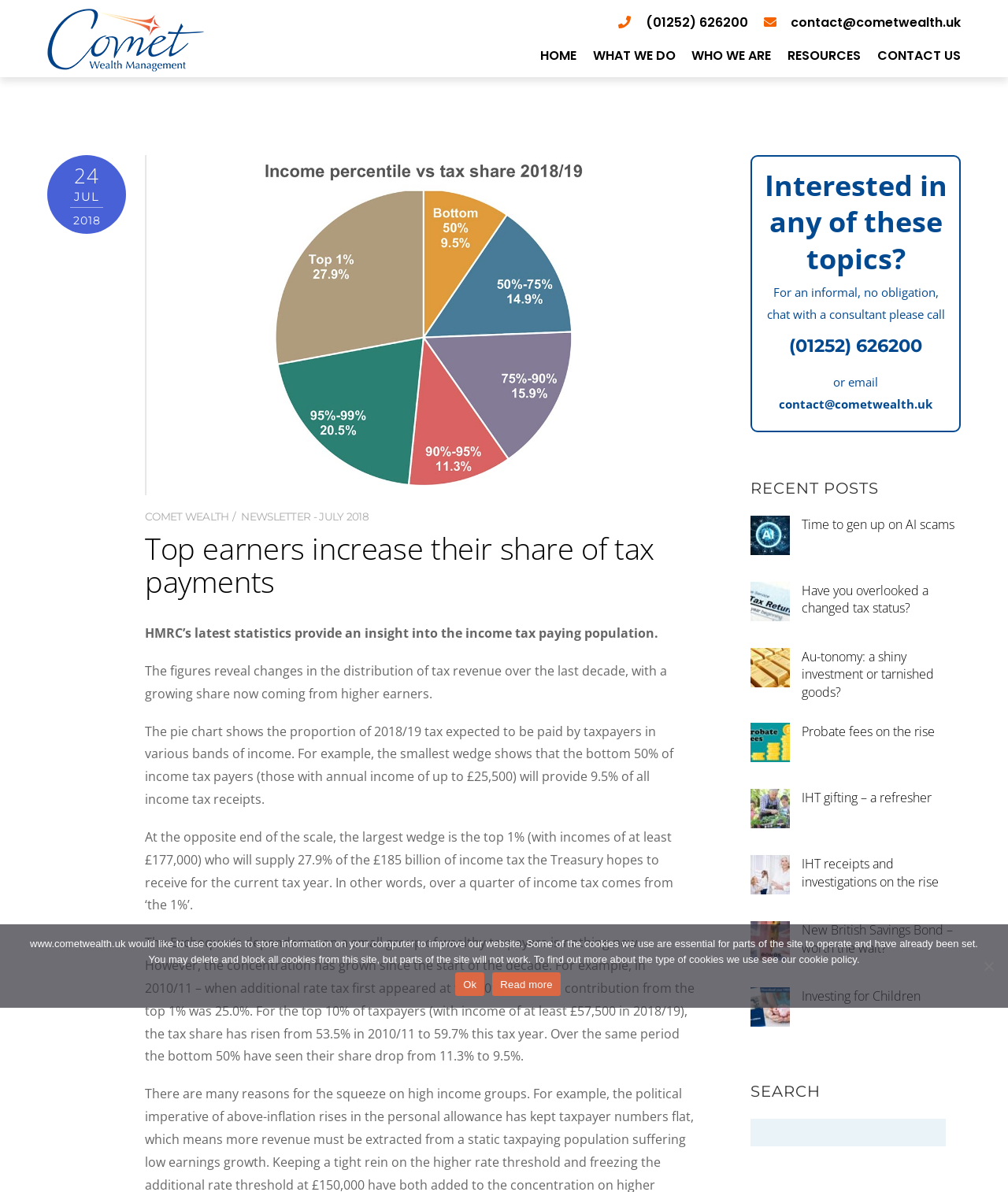Based on the element description: "alt="comet_logo_wb" title="comet_logo_wb"", identify the UI element and provide its bounding box coordinates. Use four float numbers between 0 and 1, [left, top, right, bottom].

[0.047, 0.009, 0.202, 0.024]